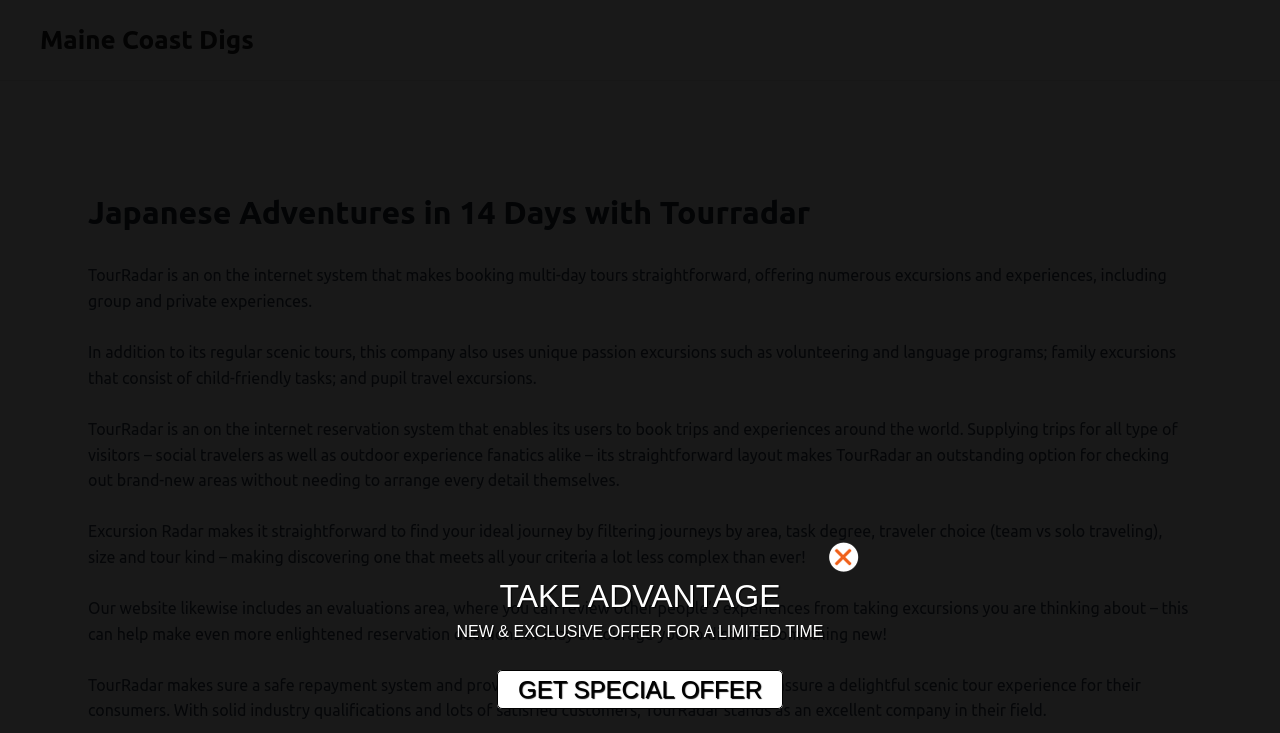Identify and extract the main heading from the webpage.

Japanese Adventures in 14 Days with Tourradar